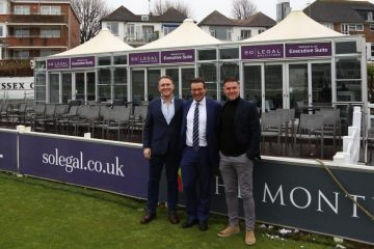Generate an in-depth description of the image you see.

The image features three individuals standing together in front of a modern marquee structure, which appears to be part of an outdoor hospitality area at a venue, likely for events or gatherings. The men are dressed in professional attire, with one wearing a tailored suit, while another is sporting a smart-casual look with a sweater. They are smiling and pose confidently, suggesting a moment of camaraderie or celebration. 

In the background, a well-maintained green lawn is visible, typical of outdoor venues used for sporting events, complemented by a large sign displaying the website "solegal.co.uk," which likely indicates a sponsorship or partnership with the event. The structure behind them is equipped with seating, hinting at a setup designed for guests to enjoy an upscale experience, possibly during a sporting event or similar occasion. The overall ambiance conveys an atmosphere of leisure and professionalism.